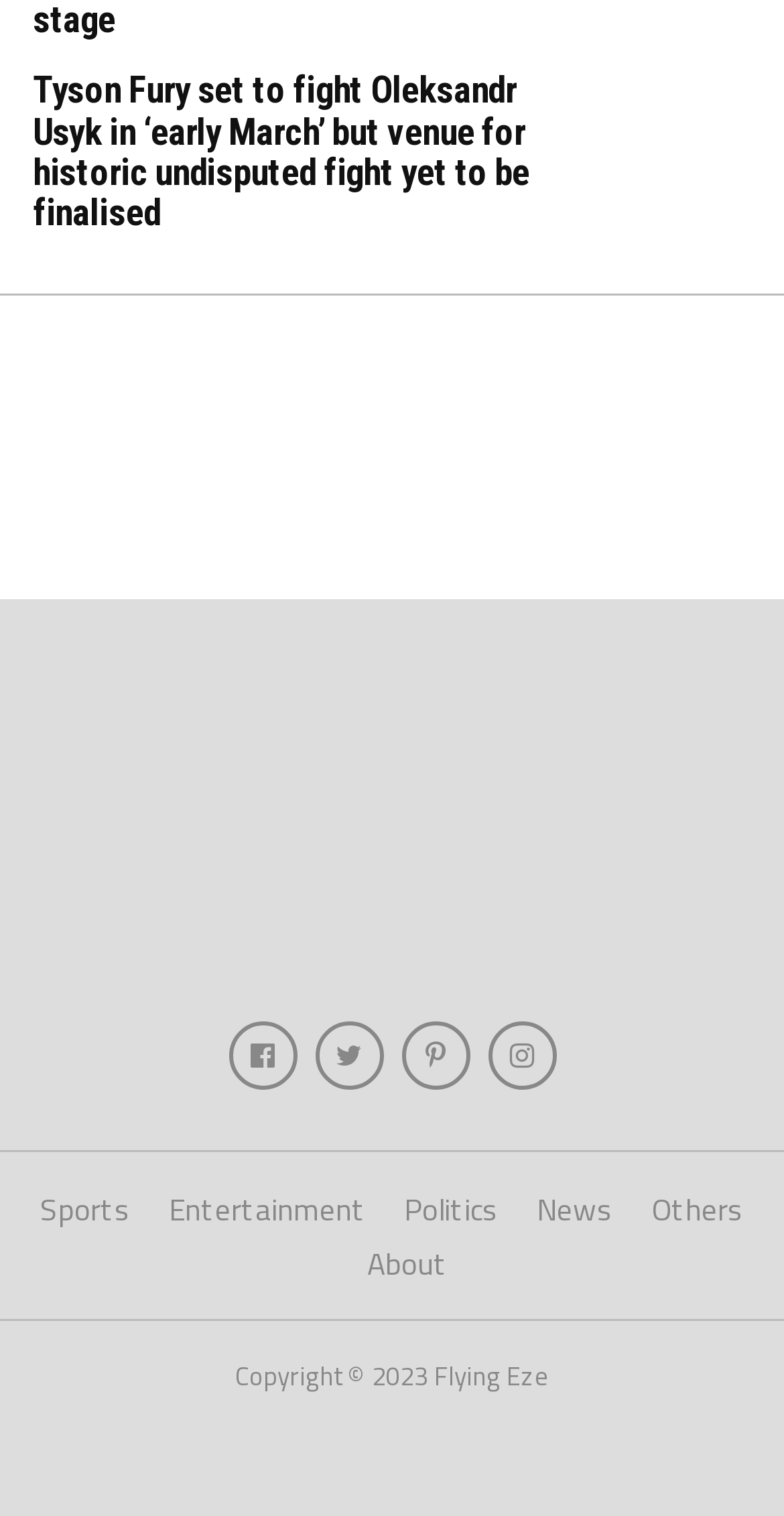Identify the bounding box coordinates of the part that should be clicked to carry out this instruction: "Check the About page".

[0.468, 0.818, 0.571, 0.848]